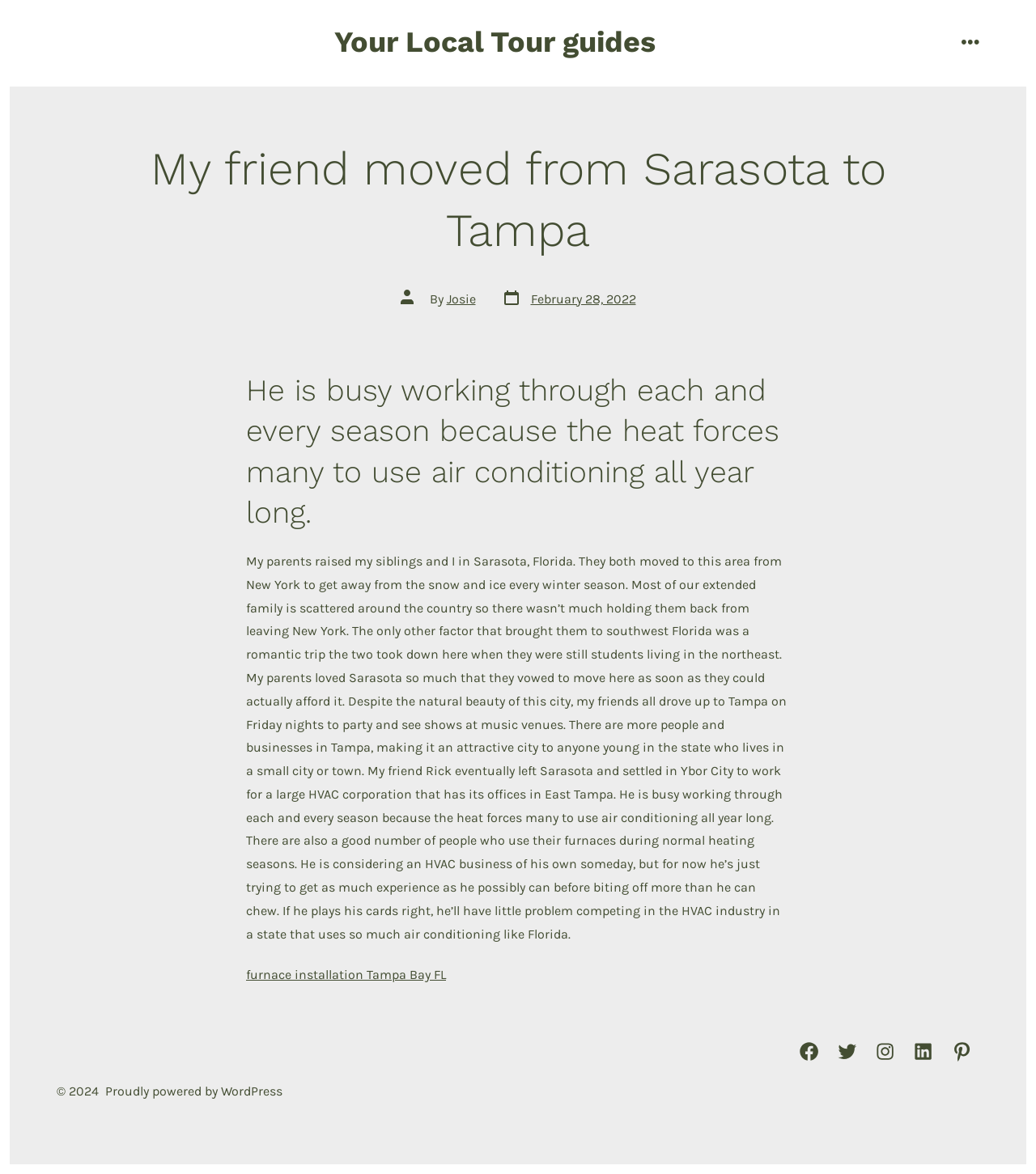Please locate the UI element described by "Josie" and provide its bounding box coordinates.

[0.431, 0.248, 0.459, 0.261]